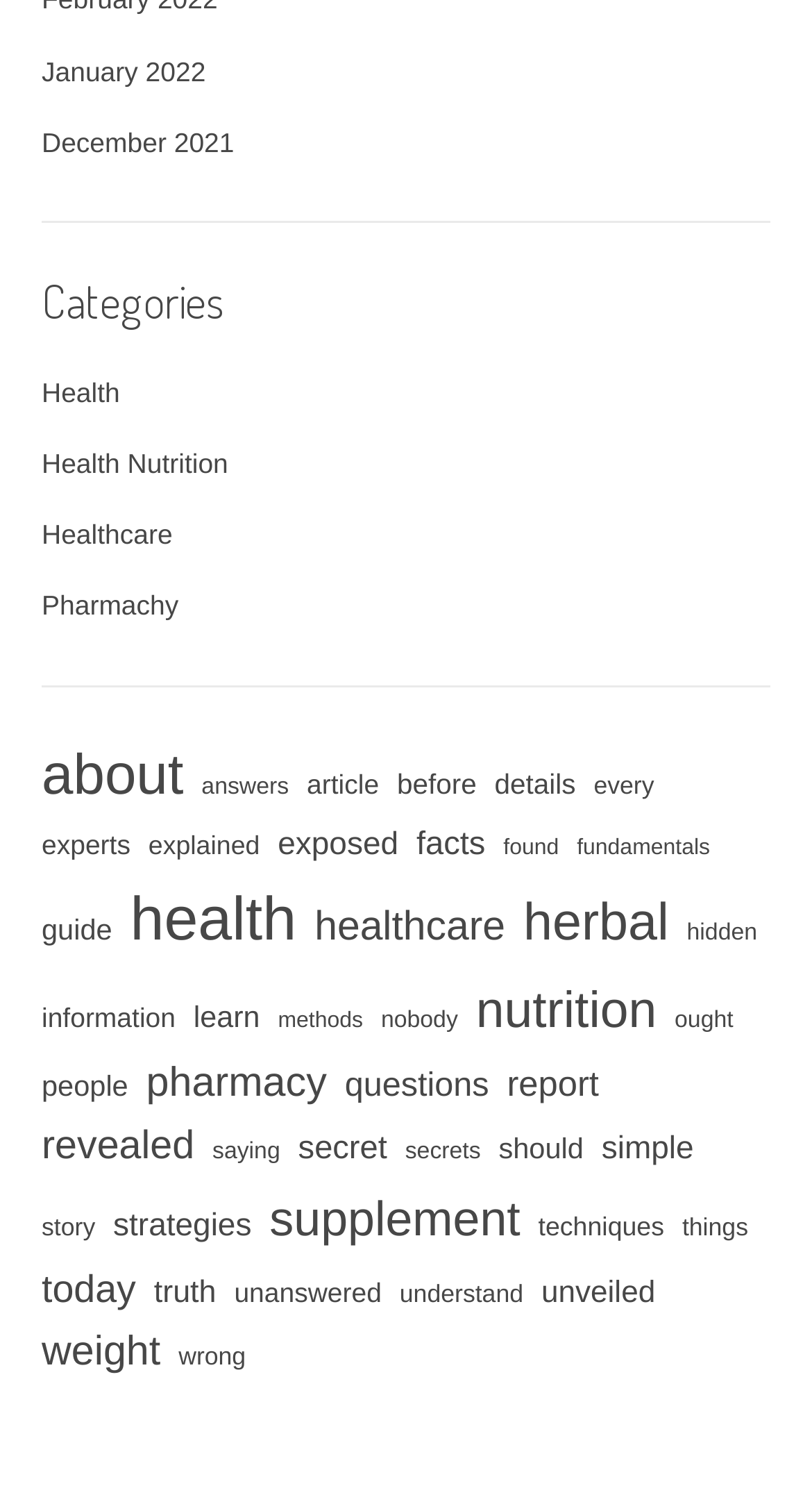Are there any links related to pharmacy?
Provide an in-depth and detailed answer to the question.

I searched for links related to pharmacy and found that there is a link called 'Pharmacy' with 38 items listed, as well as a link called 'Pharmachy' under the 'Categories' heading.